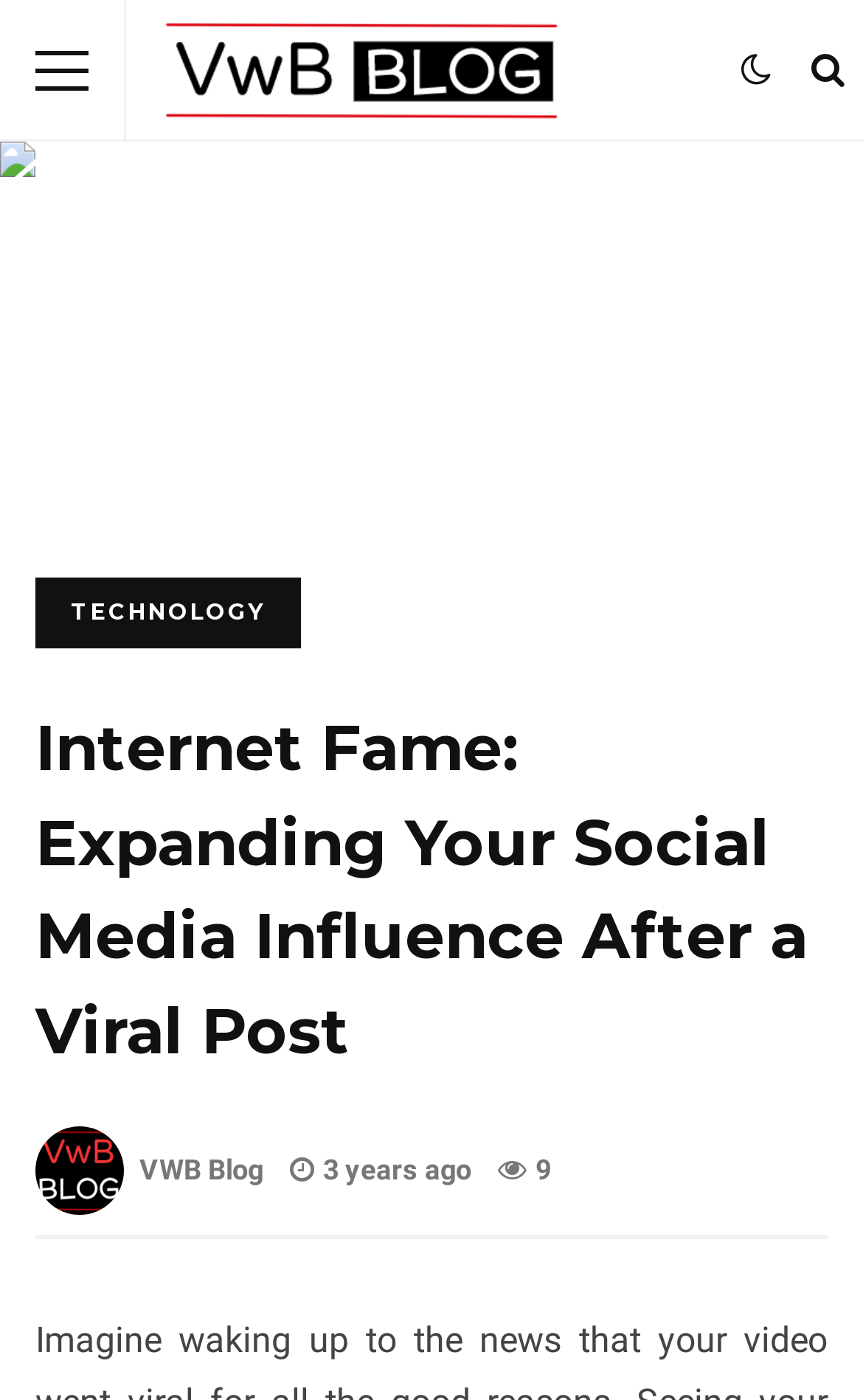What category does the blog post belong to?
Use the image to give a comprehensive and detailed response to the question.

The link element with the bounding box coordinates [0.041, 0.413, 0.349, 0.463] contains the text 'TECHNOLOGY', which suggests that the blog post belongs to the technology category.